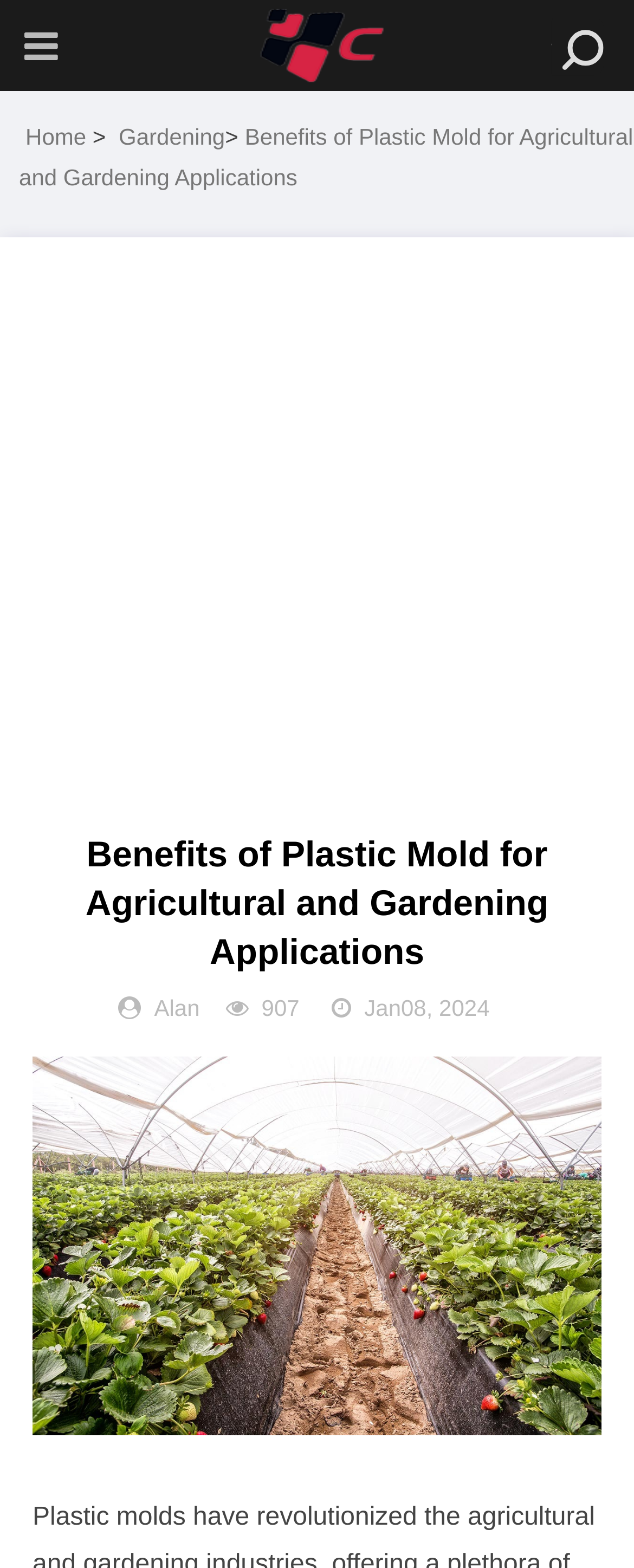Given the element description aria-label="Advertisement" name="aswift_1" title="Advertisement", identify the bounding box coordinates for the UI element on the webpage screenshot. The format should be (top-left x, top-left y, bottom-right x, bottom-right y), with values between 0 and 1.

[0.0, 0.183, 1.0, 0.52]